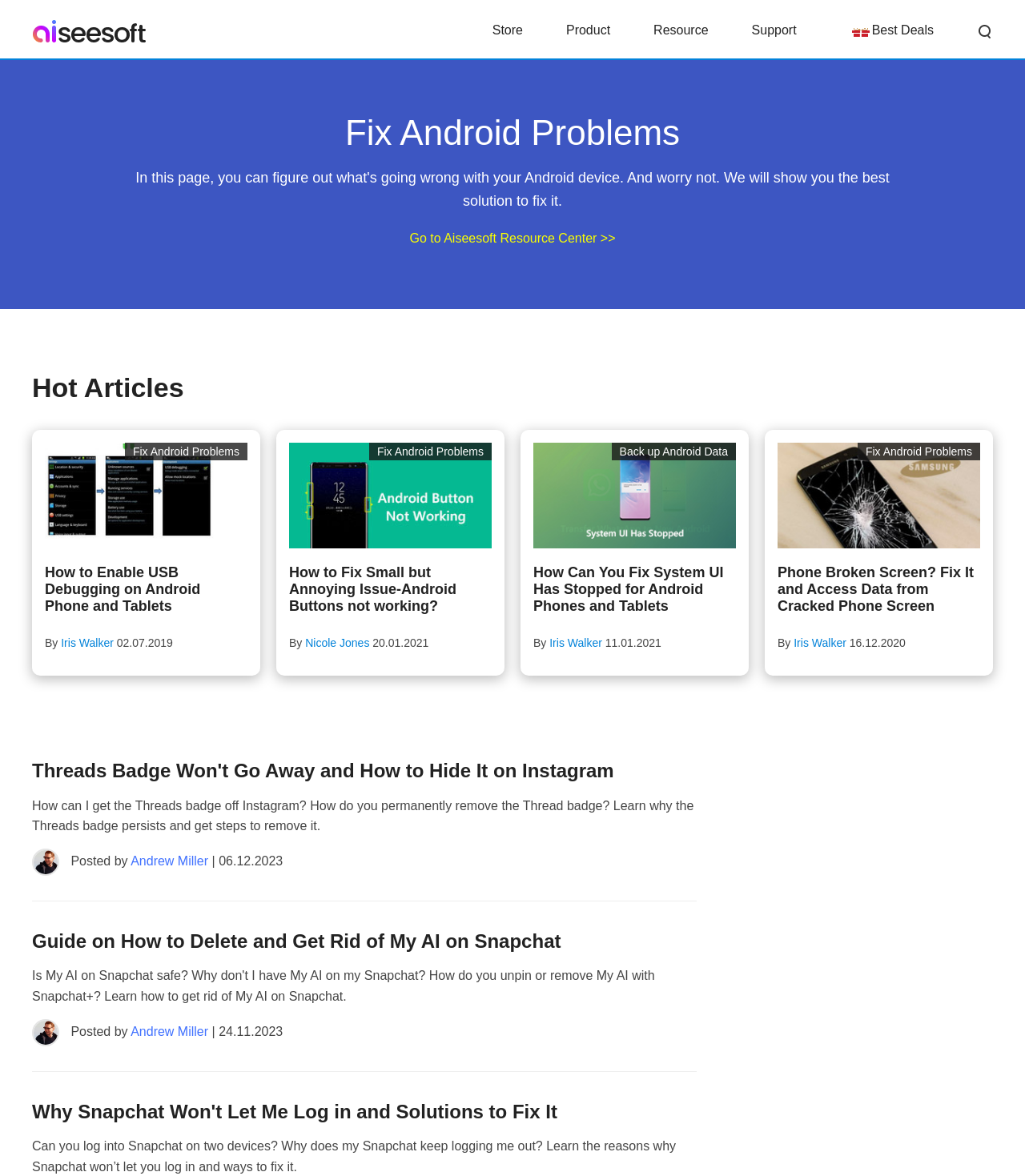Specify the bounding box coordinates for the region that must be clicked to perform the given instruction: "Check the post about 'Threads Badge Won't Go Away and How to Hide It on Instagram'".

[0.031, 0.646, 0.599, 0.664]